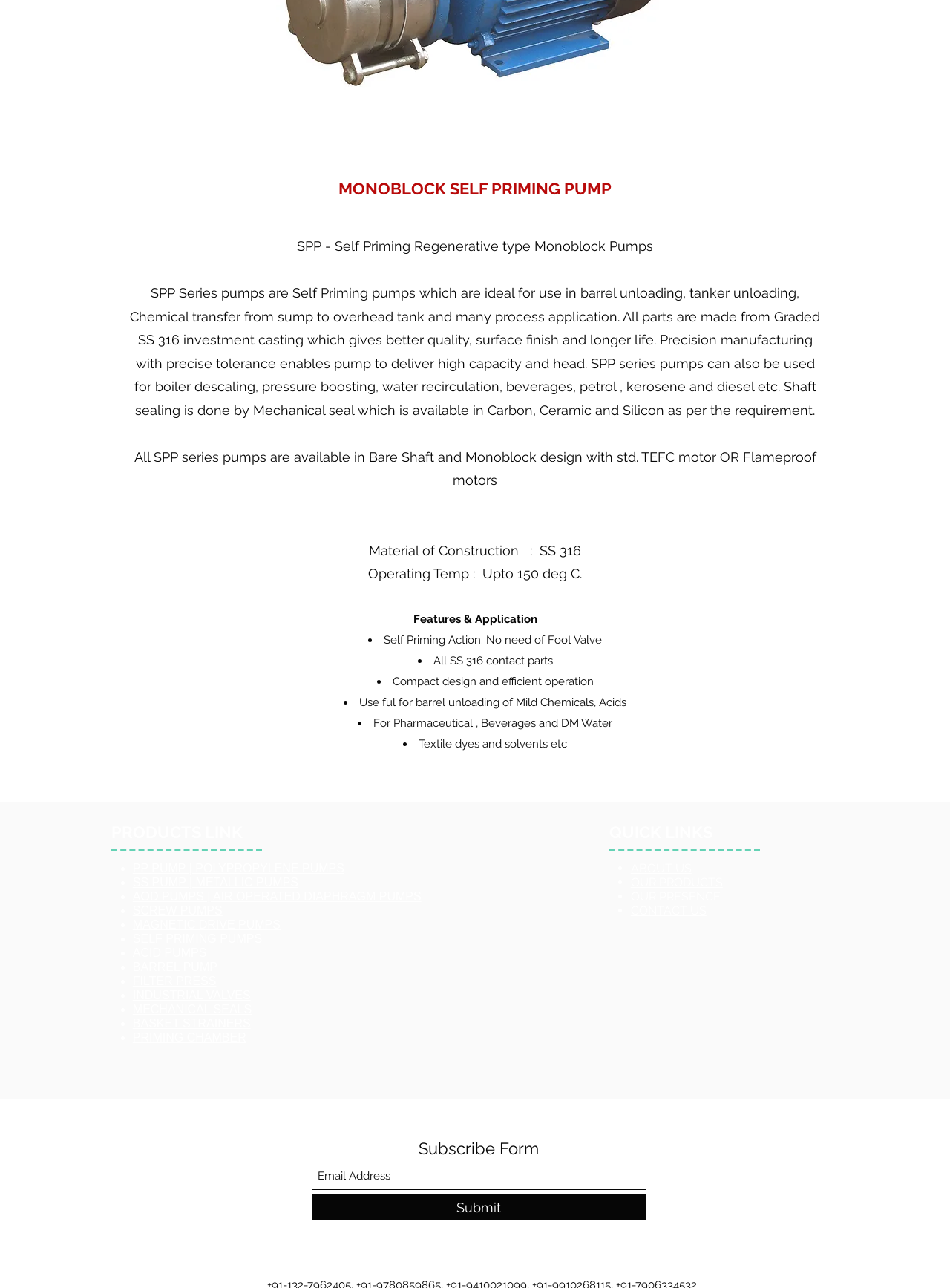What is the purpose of SPP series pumps in barrel unloading?
Provide a fully detailed and comprehensive answer to the question.

According to the webpage, SPP series pumps are useful for barrel unloading of Mild Chemicals, Acids, which is mentioned in the 'Features & Application' section.